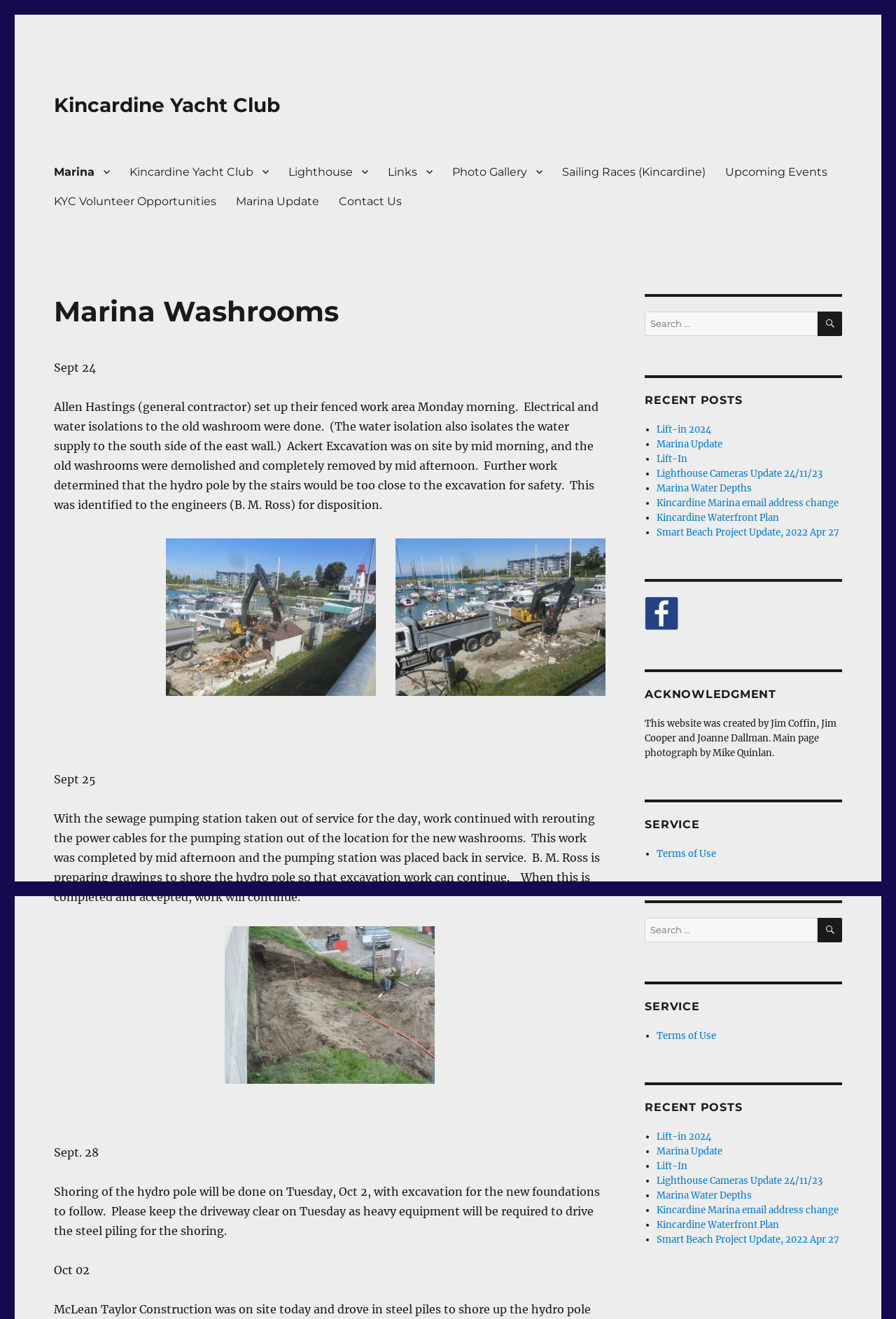What is the name of the yacht club?
Provide a detailed and extensive answer to the question.

The name of the yacht club can be found in the link 'Kincardine Yacht Club' at the top of the webpage, which is also the title of the webpage.